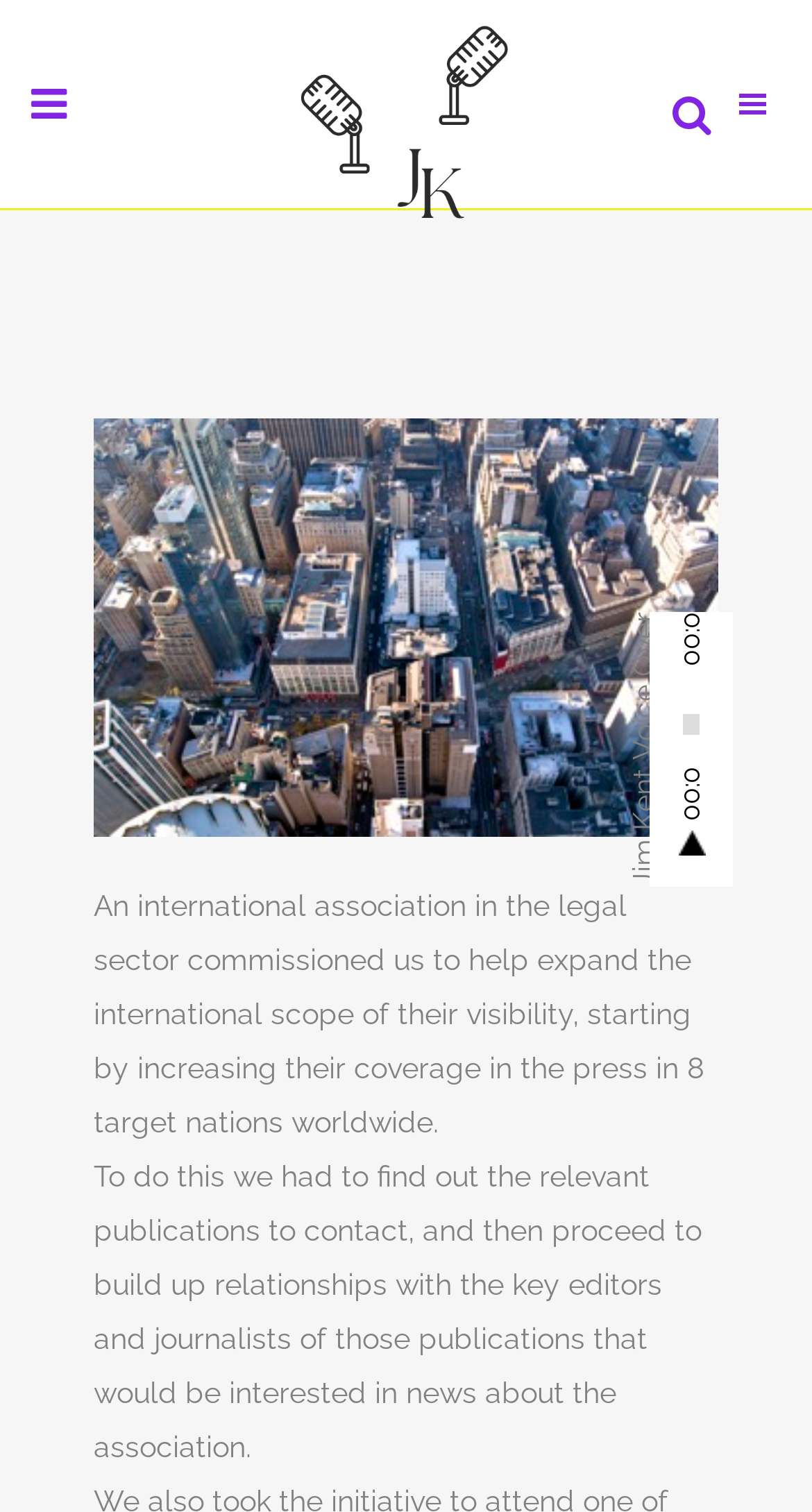Identify the bounding box of the UI component described as: "aria-label="Play" title="Play"".

[0.836, 0.549, 0.869, 0.566]